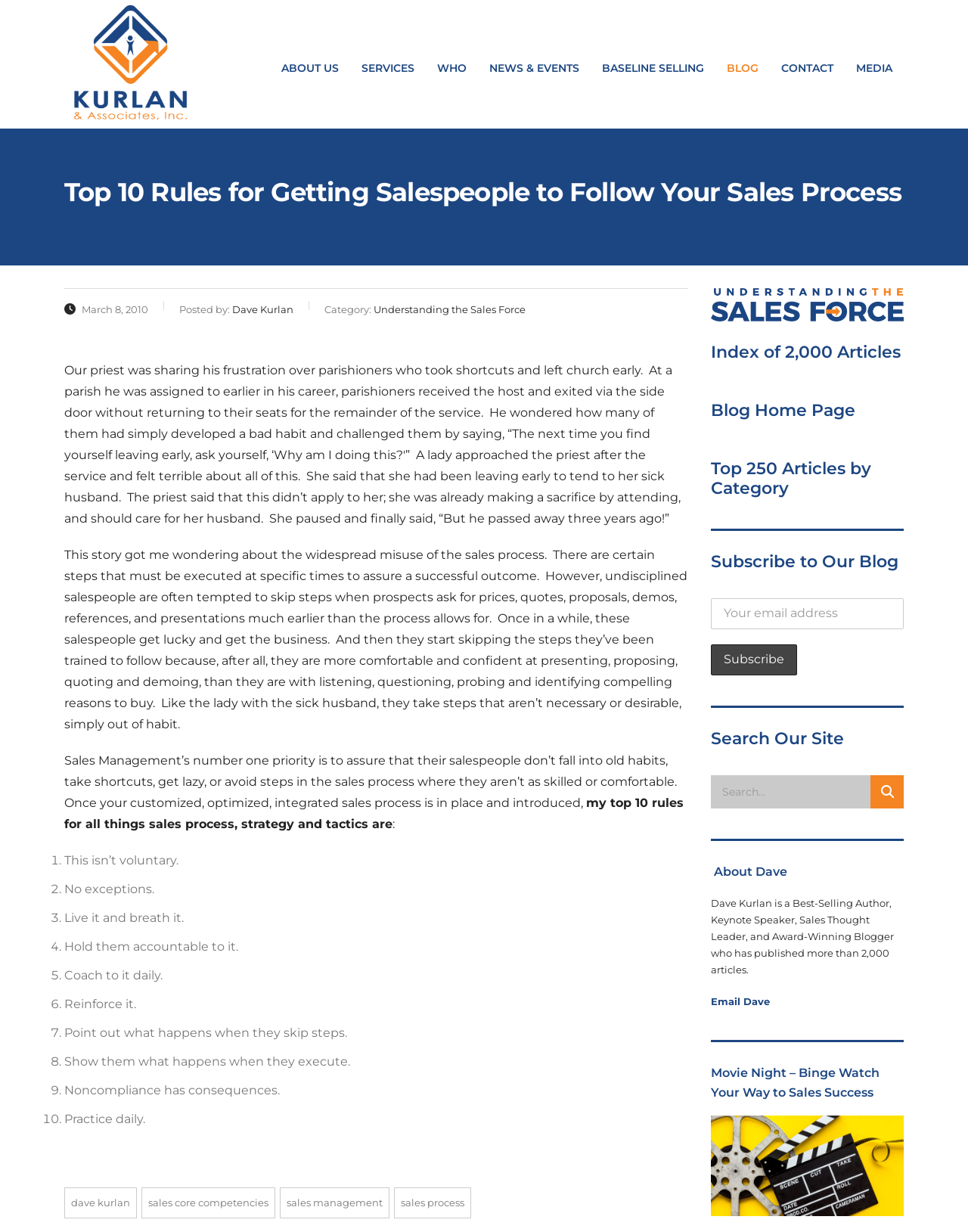Answer the following inquiry with a single word or phrase:
What is the category of the article?

Understanding the Sales Force